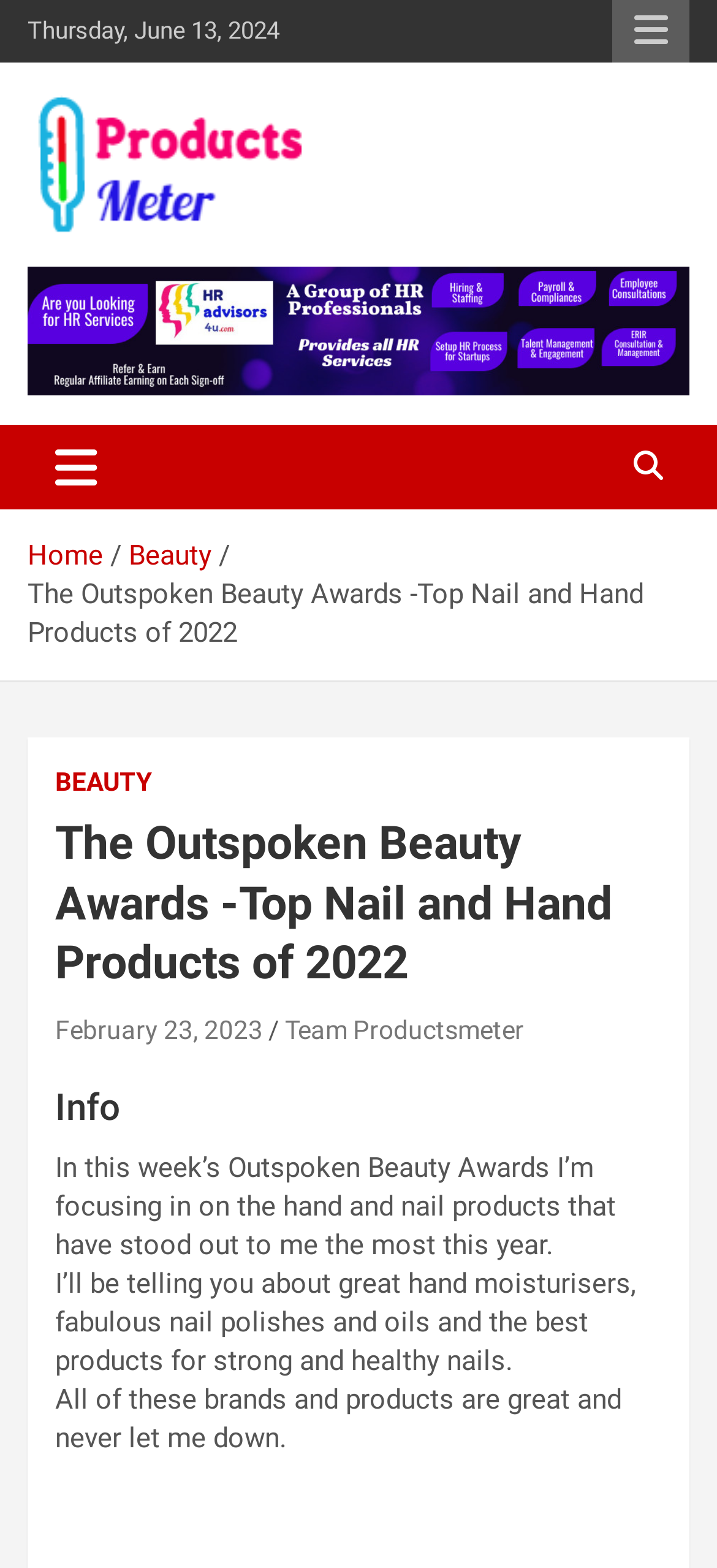Using the element description provided, determine the bounding box coordinates in the format (top-left x, top-left y, bottom-right x, bottom-right y). Ensure that all values are floating point numbers between 0 and 1. Element description: aria-label="Toggle navigation"

[0.038, 0.271, 0.174, 0.325]